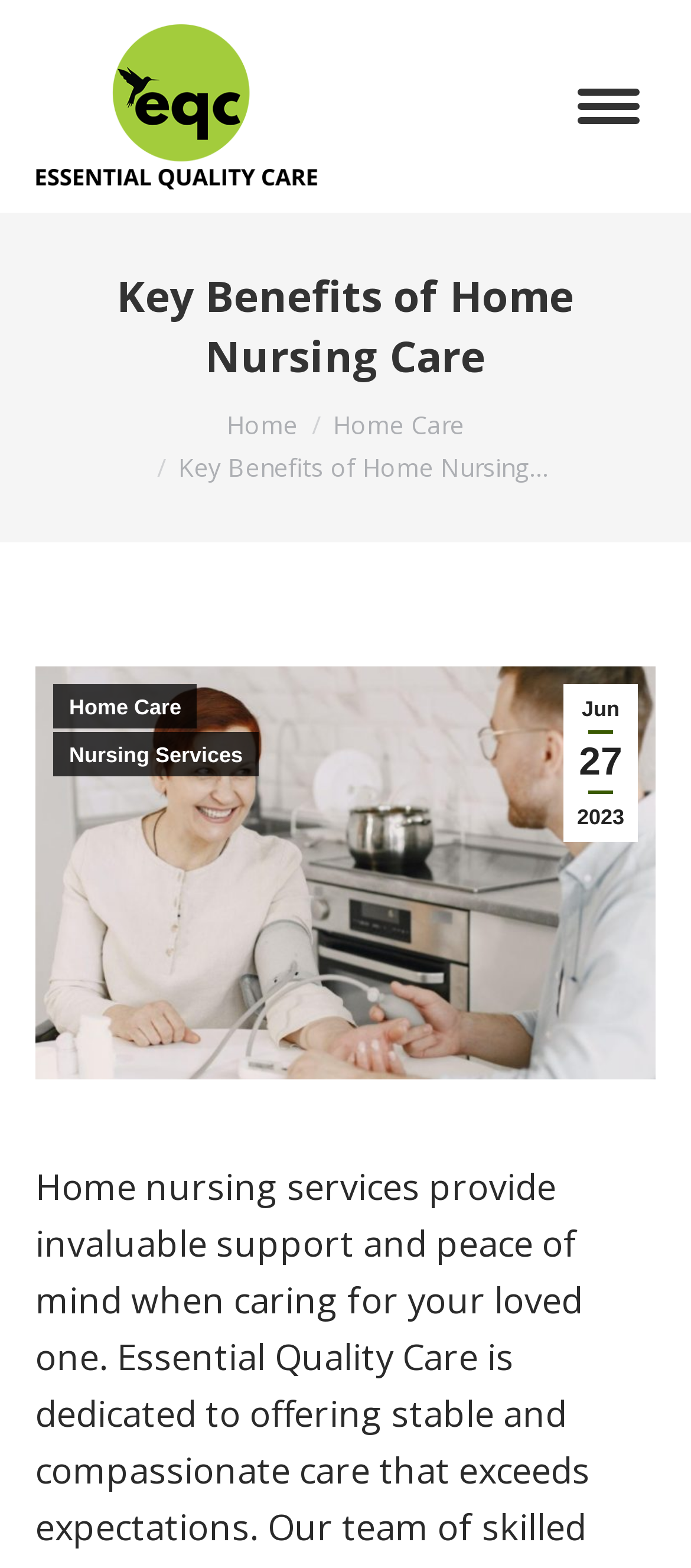Is there a call-to-action button on the webpage?
Provide a detailed answer to the question, using the image to inform your response.

After carefully examining the webpage, I did not find any call-to-action button, such as 'Contact Us' or 'Get Started', that prompts the user to take a specific action.